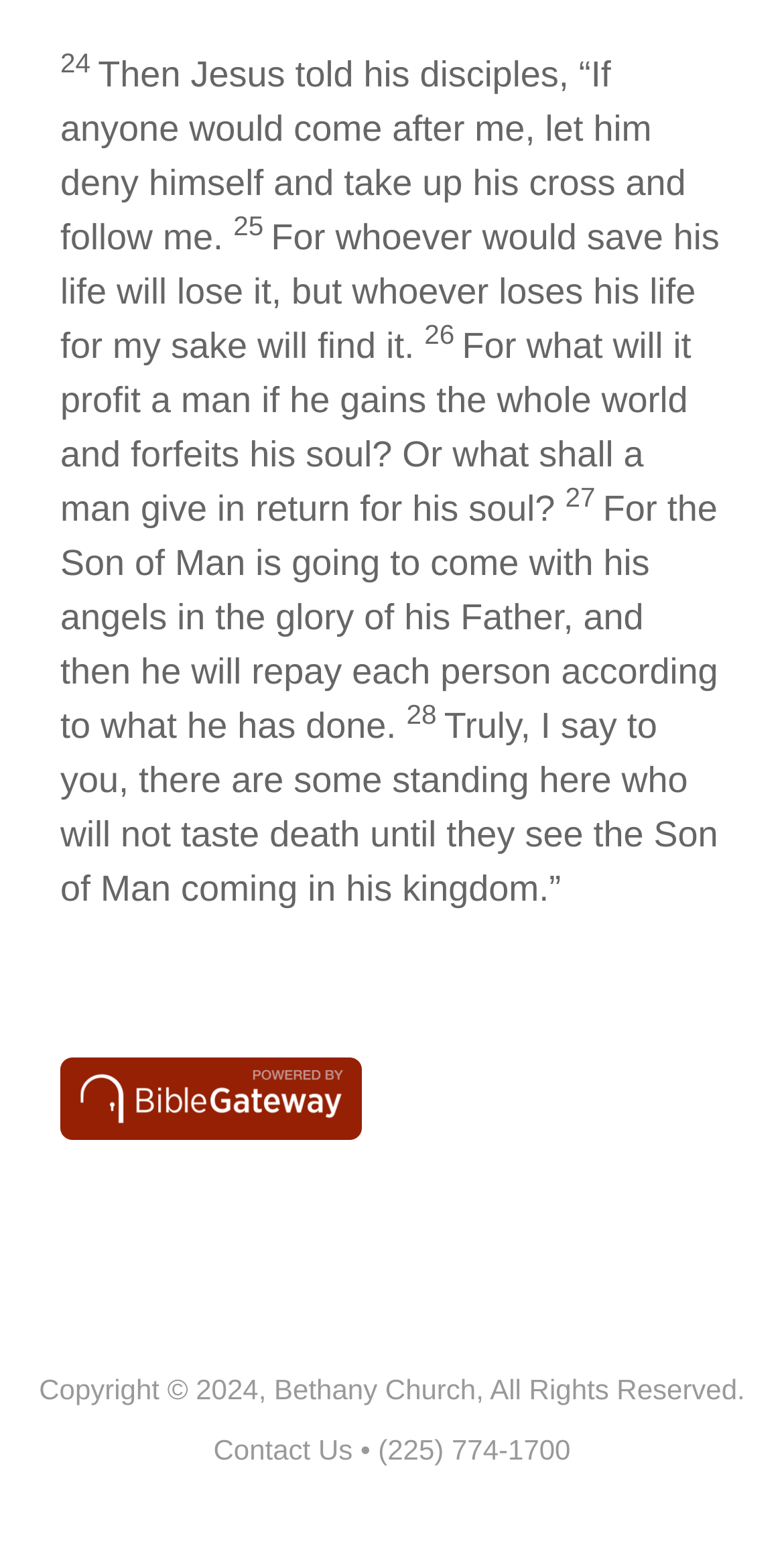What is the name of the church associated with this passage? Observe the screenshot and provide a one-word or short phrase answer.

Bethany Church